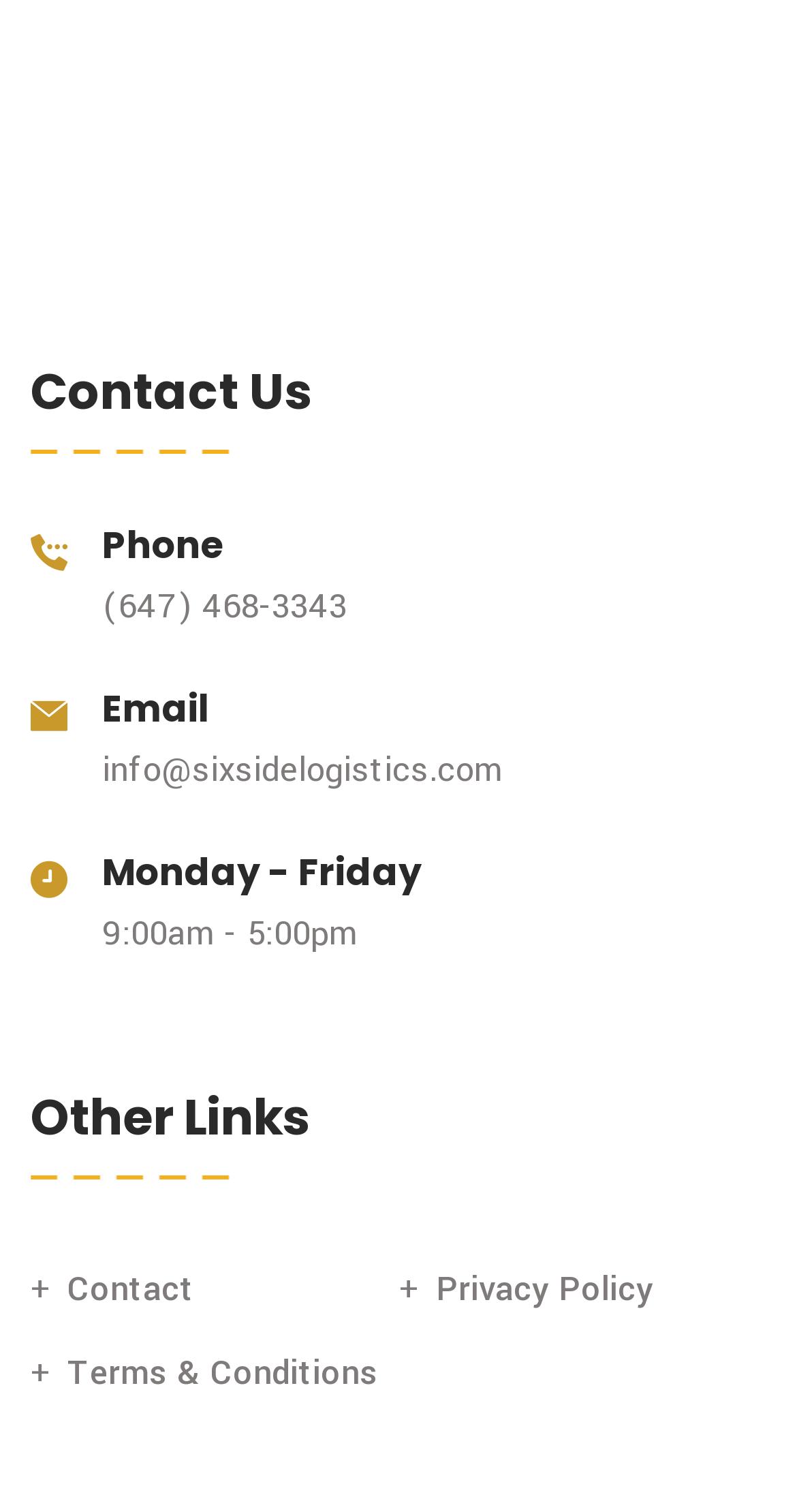Identify the bounding box coordinates for the UI element described by the following text: "Privacy Policy". Provide the coordinates as four float numbers between 0 and 1, in the format [left, top, right, bottom].

[0.547, 0.836, 0.819, 0.867]